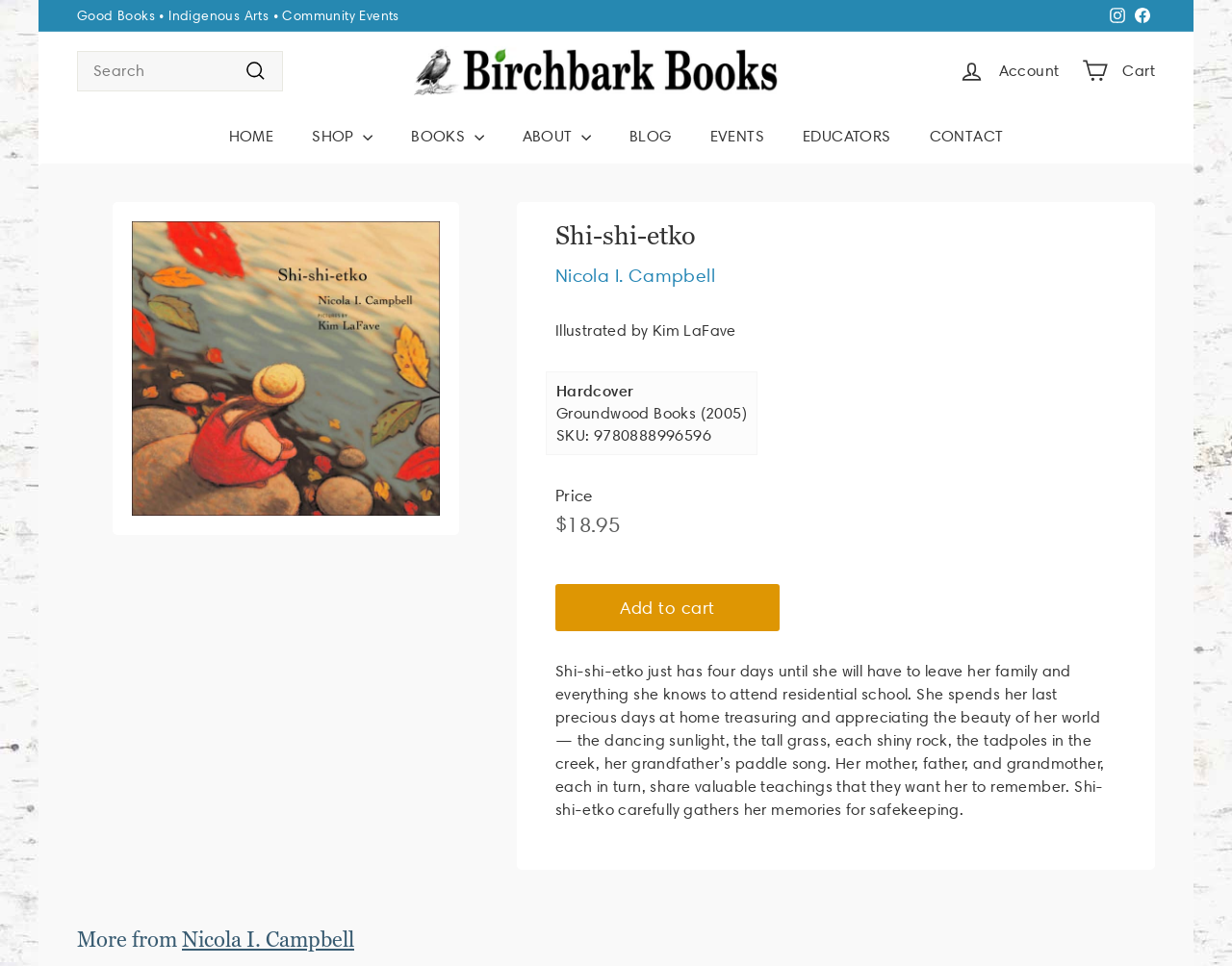What is the name of the book?
Answer the question with a detailed explanation, including all necessary information.

I found the answer by looking at the heading element with the text 'Shi-shi-etko' which is a prominent element on the webpage, indicating that it is the title of the book.